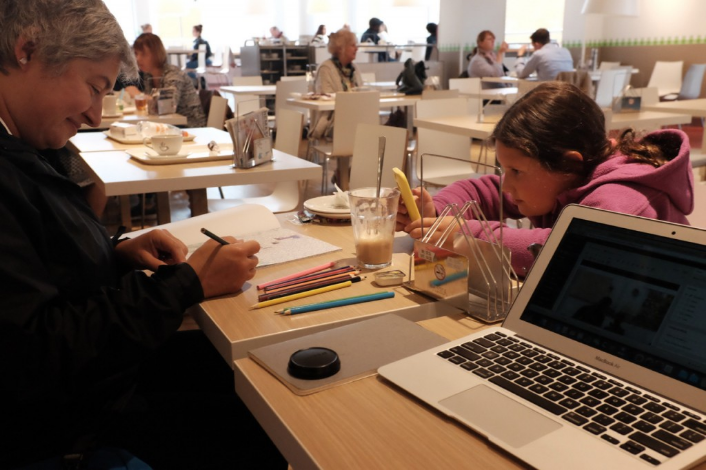What is on the table in front of the woman?
Please interpret the details in the image and answer the question thoroughly.

There is a selection of colorful pencils lying in front of the woman, which suggests that she may be using them for her writing or creative activity.